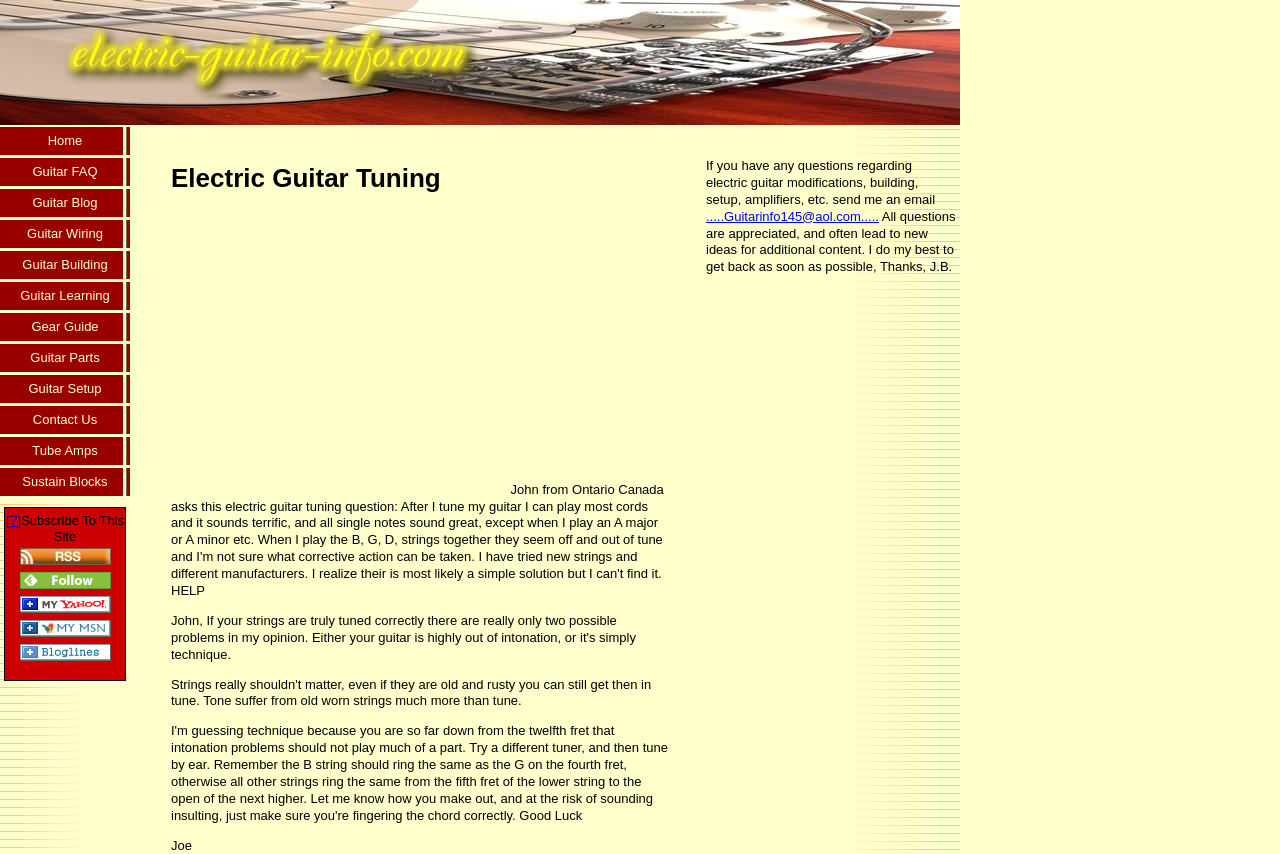What is the text next to the XML RSS link?
Answer the question with detailed information derived from the image.

I looked at the element next to the XML RSS link and found the text 'Subscribe To This Site'. This text is likely a call to action to encourage users to subscribe to the site's RSS feed.